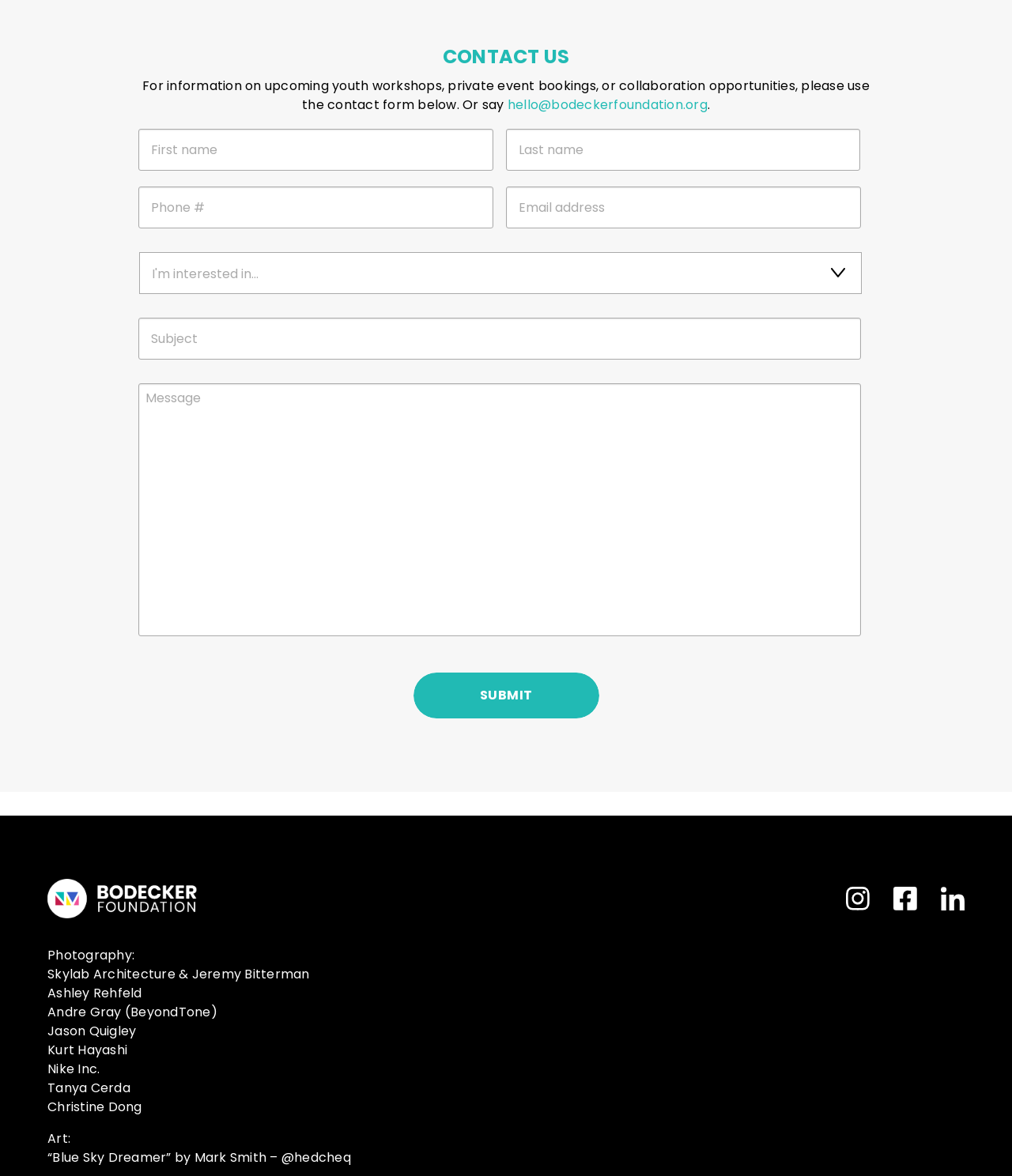Identify the bounding box coordinates of the clickable region required to complete the instruction: "Select an option from the dropdown". The coordinates should be given as four float numbers within the range of 0 and 1, i.e., [left, top, right, bottom].

[0.138, 0.214, 0.852, 0.25]